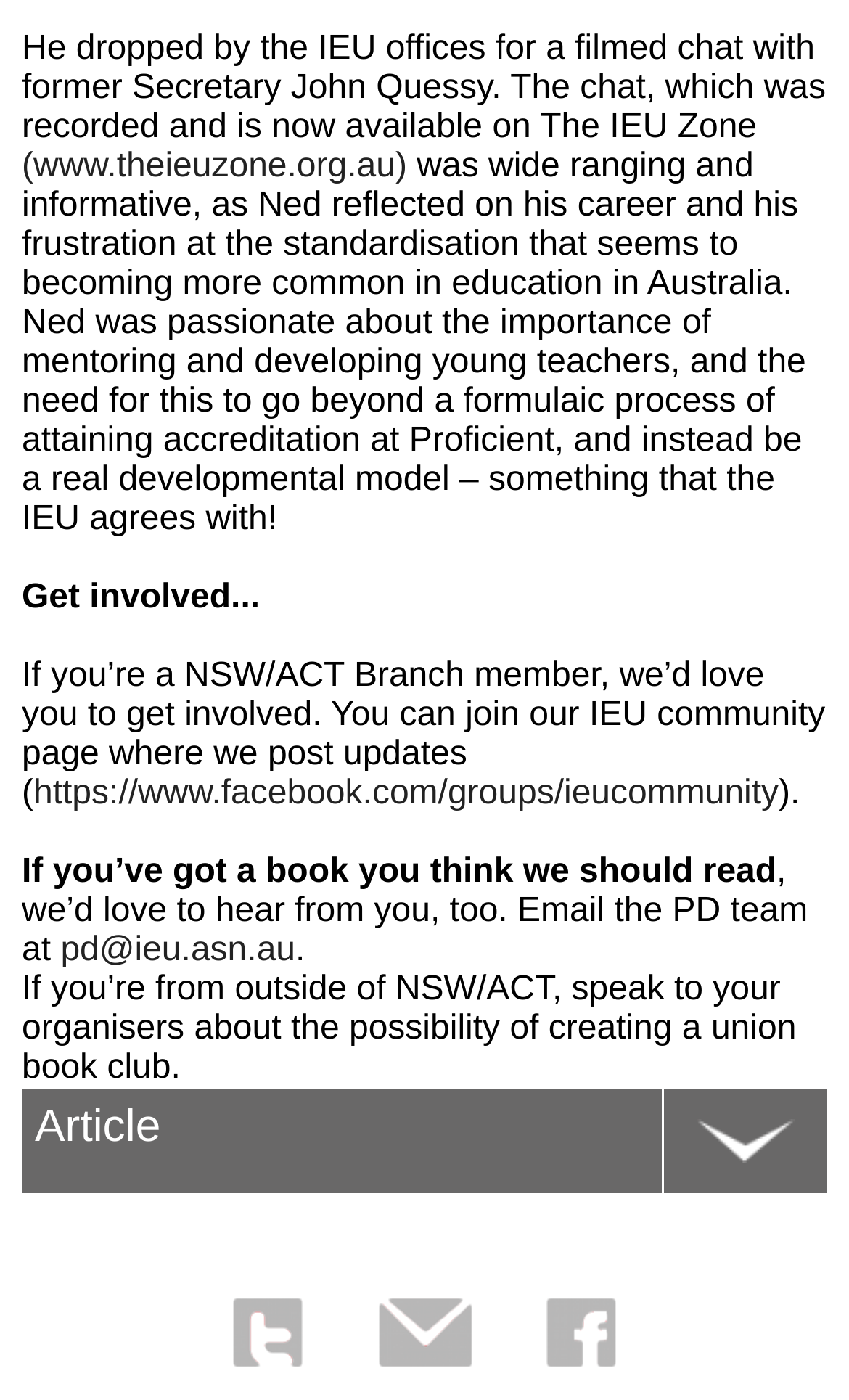Based on the element description https://www.facebook.com/groups/ieucommunity, identify the bounding box coordinates for the UI element. The coordinates should be in the format (top-left x, top-left y, bottom-right x, bottom-right y) and within the 0 to 1 range.

[0.039, 0.553, 0.917, 0.579]